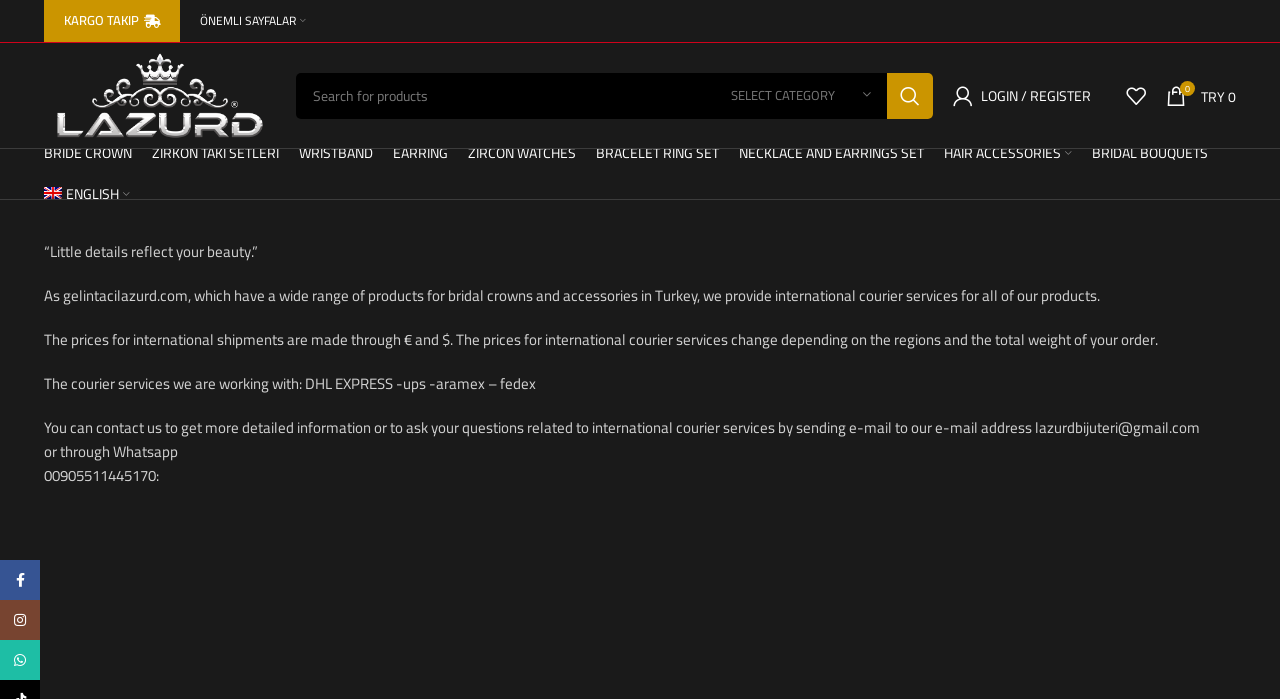What courier services are available?
Please respond to the question thoroughly and include all relevant details.

The courier services available are DHL EXPRESS, UPS, ARAMEX, and FEDEX, as listed in the text 'The courier services we are working with: DHL EXPRESS -ups -aramex – fedex'.